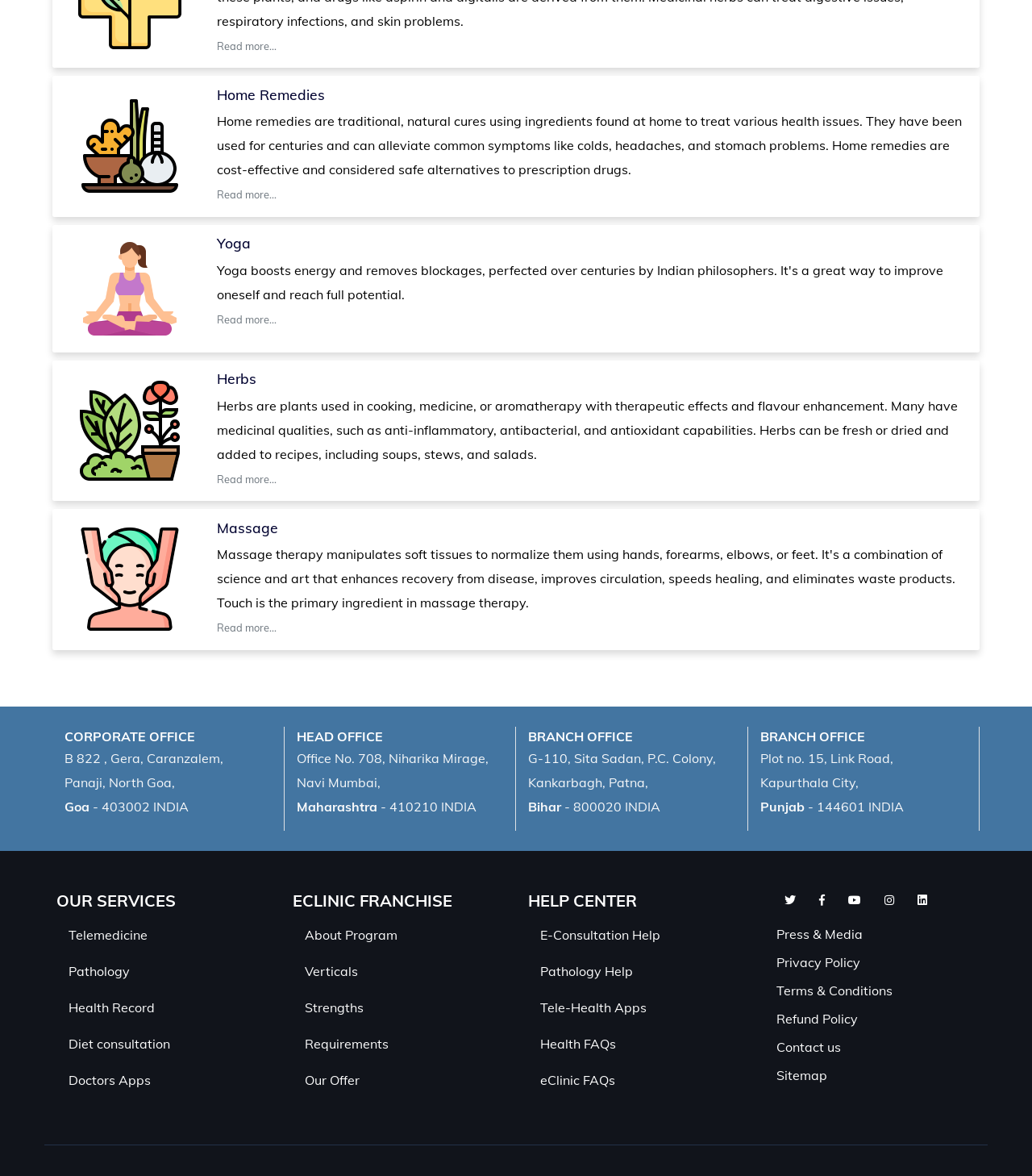Please predict the bounding box coordinates of the element's region where a click is necessary to complete the following instruction: "Learn about Telemedicine". The coordinates should be represented by four float numbers between 0 and 1, i.e., [left, top, right, bottom].

[0.066, 0.788, 0.143, 0.802]